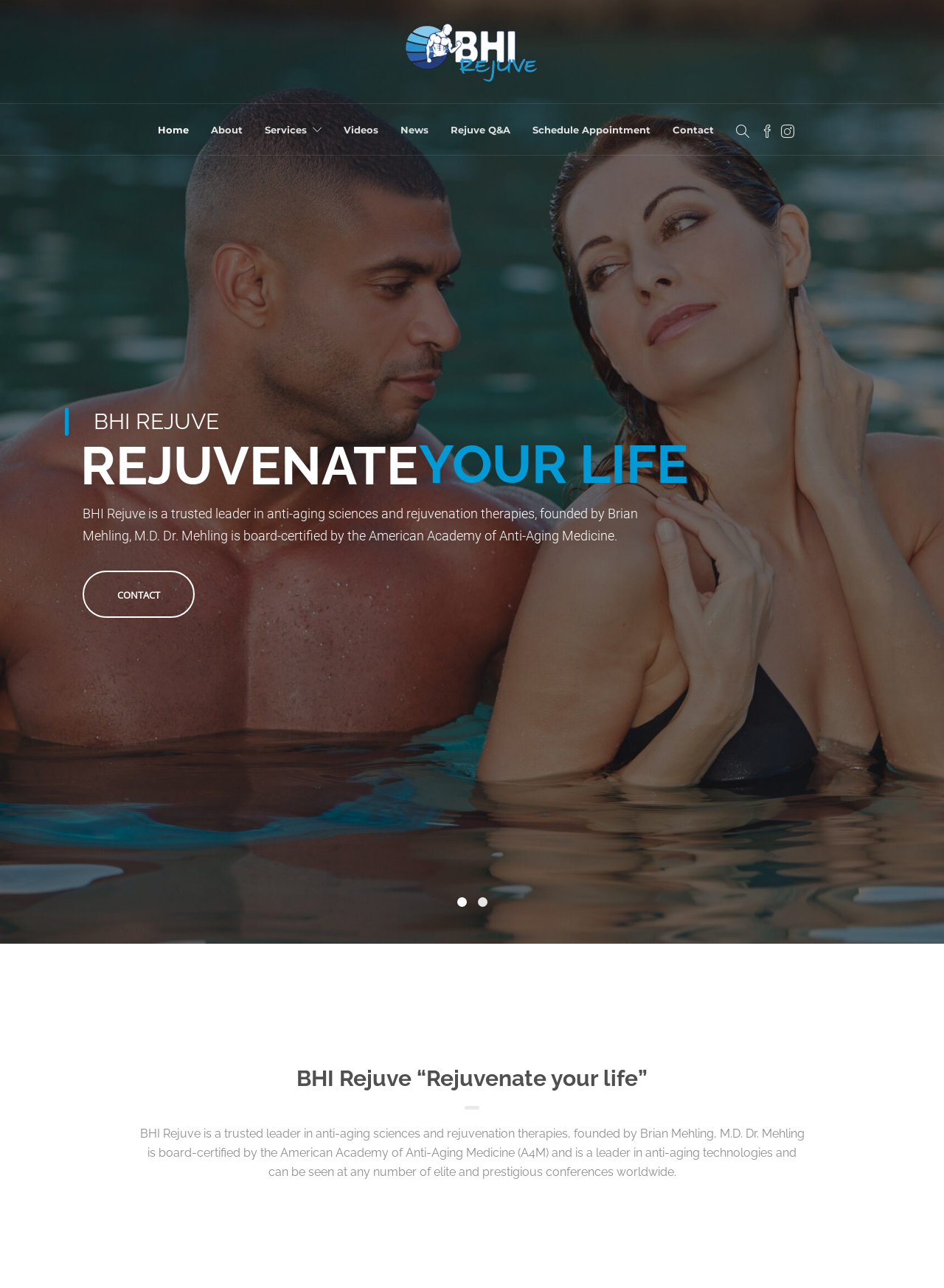Extract the main title from the webpage and generate its text.

BHI Rejuve “Rejuvenate your life”